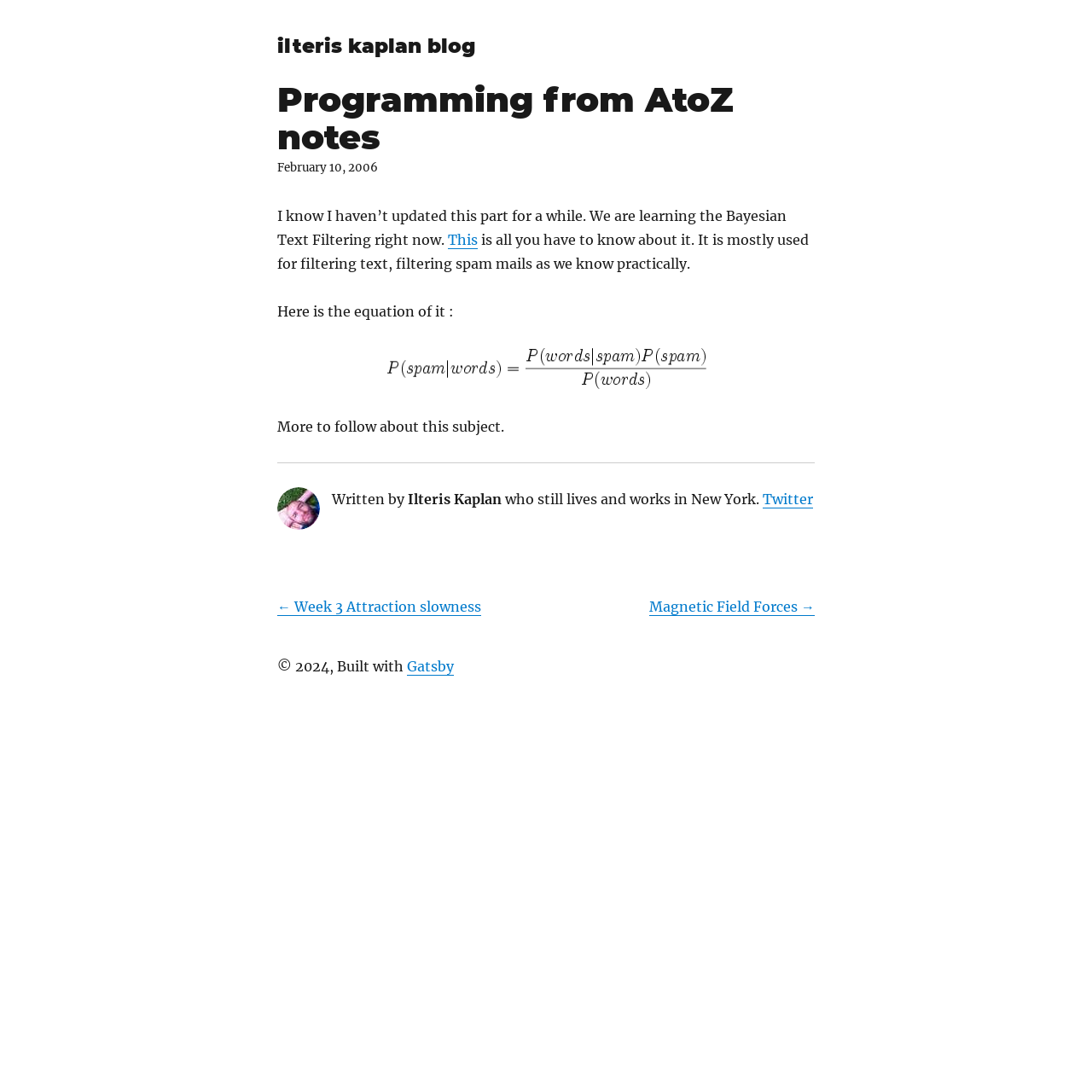What is the purpose of Bayesian Text Filtering?
Using the visual information, respond with a single word or phrase.

filtering text, filtering spam mails